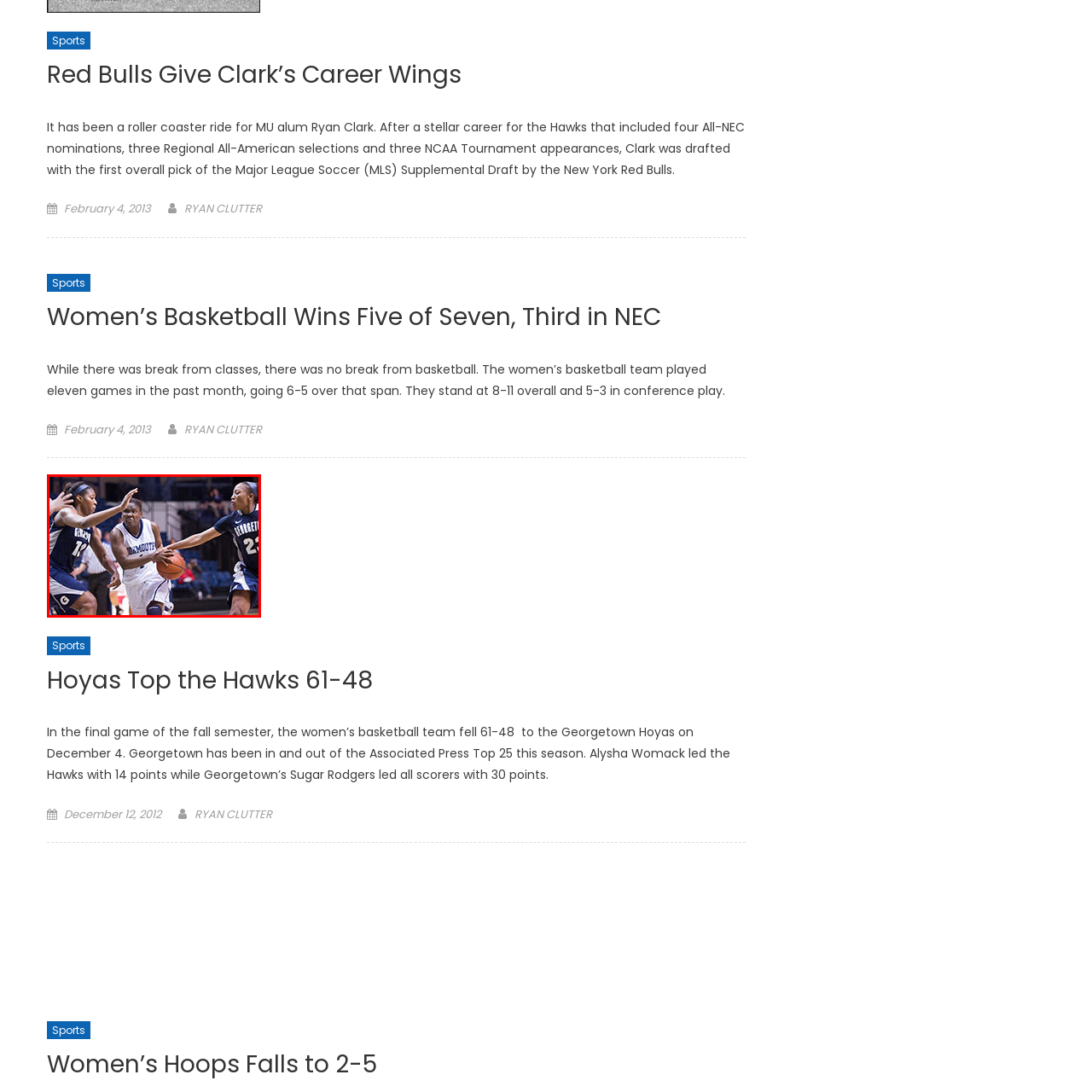What is the name of the team wearing white jerseys?  
Concentrate on the image marked with the red box and respond with a detailed answer that is fully based on the content of the image.

The caption states that one player is wearing a white jersey with 'Monmouth' emblazoned on it, indicating that the team wearing white jerseys is Monmouth.